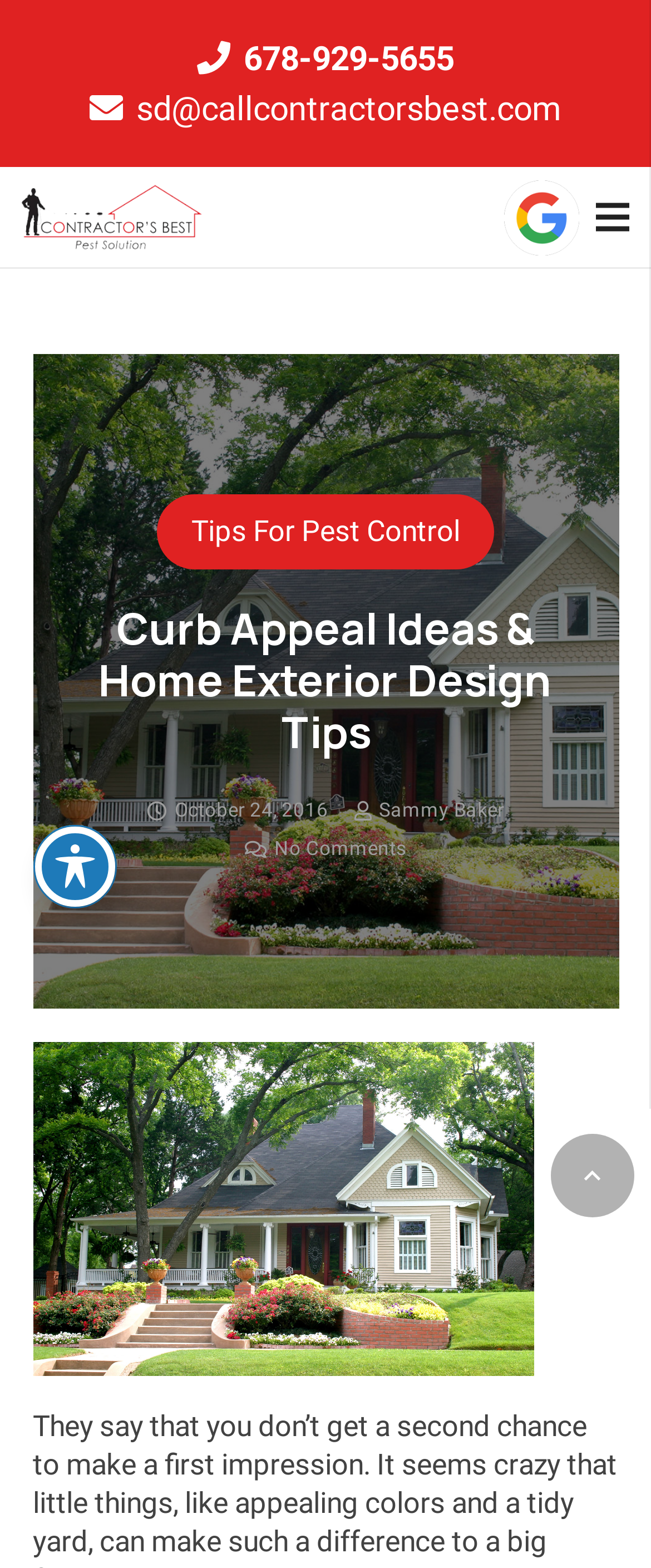Based on the image, give a detailed response to the question: What is the phone number on the webpage?

I found the phone number by looking at the link element with the OCR text ' 678-929-5655' which is located at the top of the webpage.